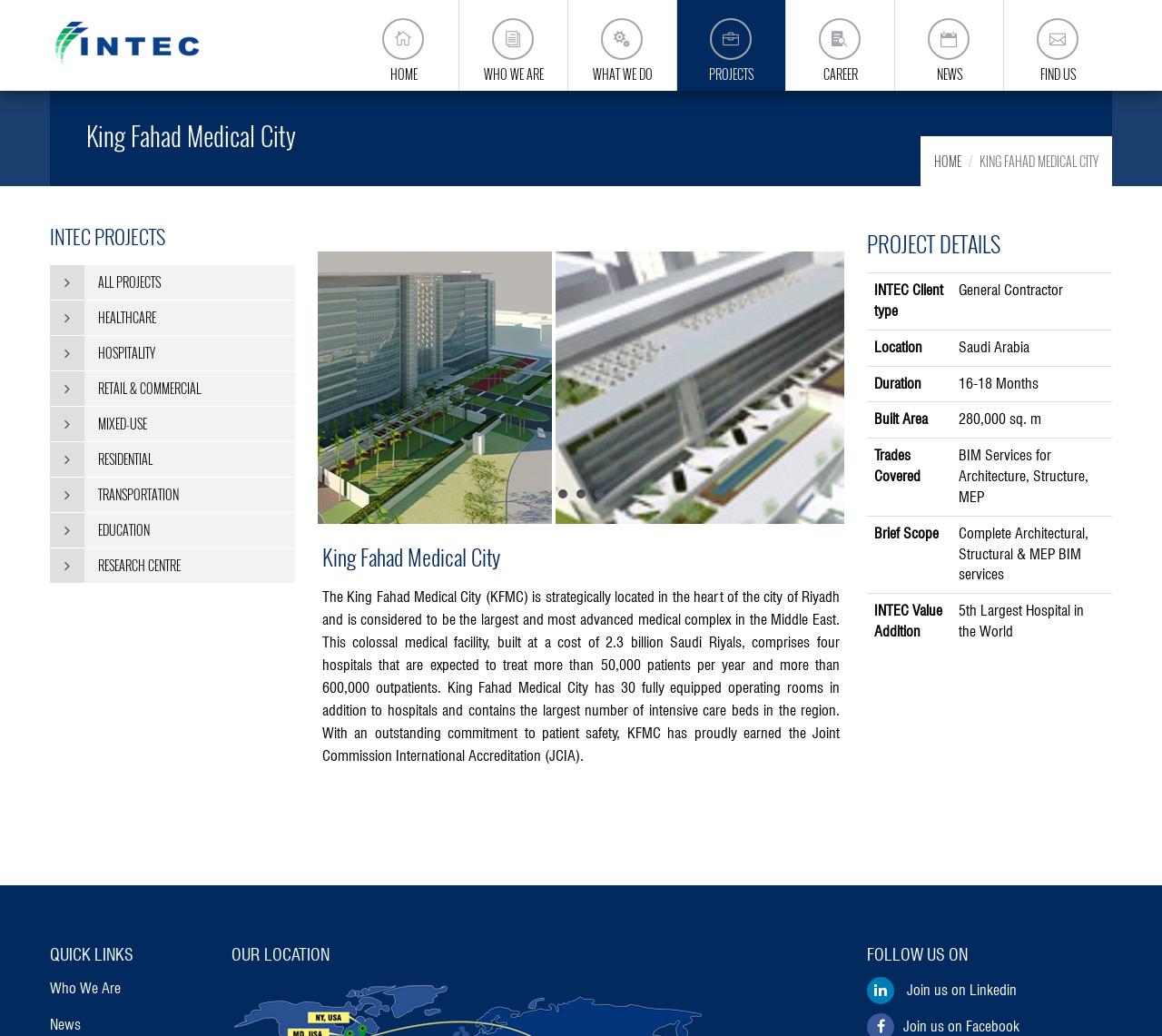Could you indicate the bounding box coordinates of the region to click in order to complete this instruction: "Check the 'RECENT NEWS' section".

None